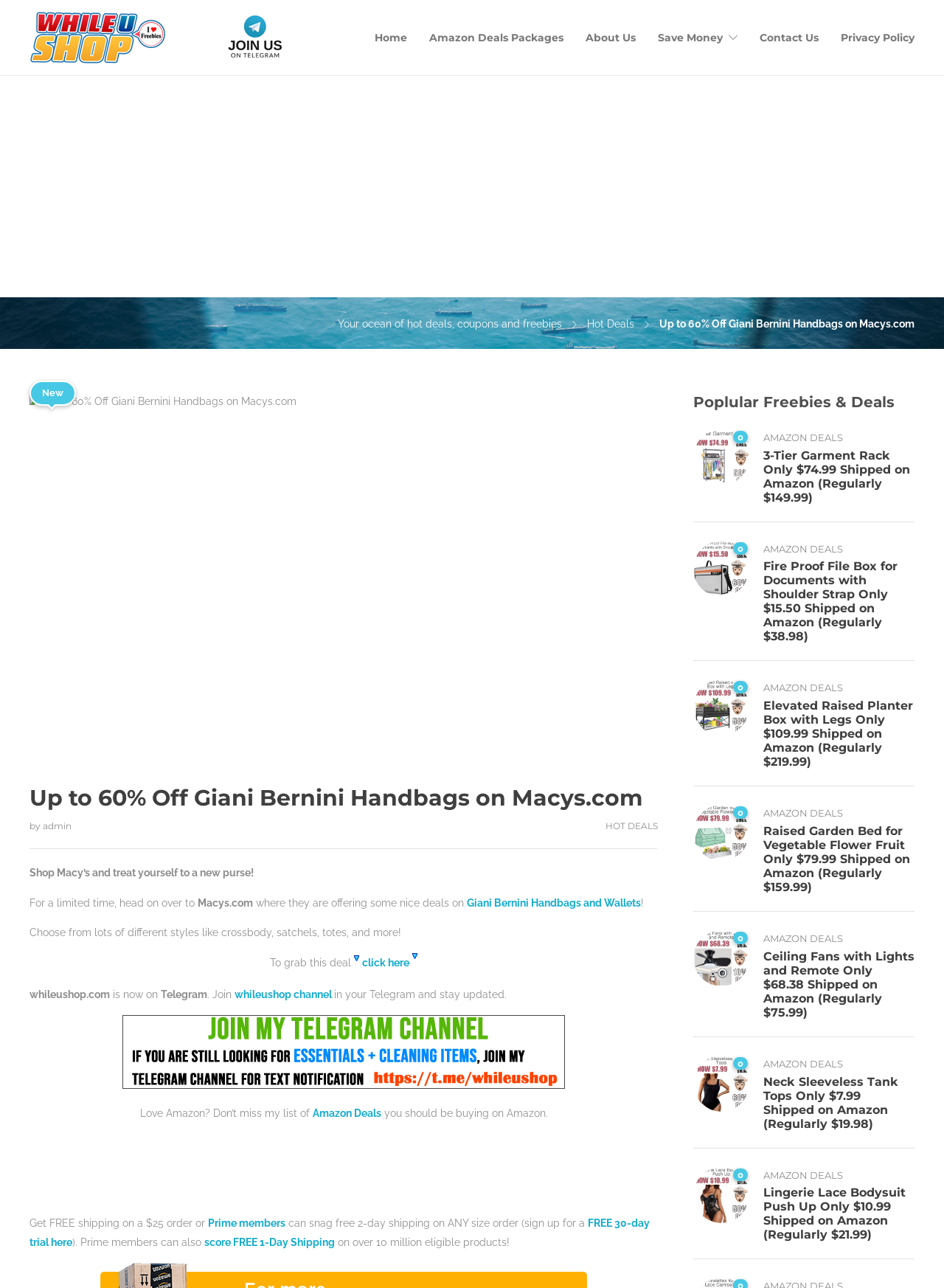Determine the bounding box coordinates for the area you should click to complete the following instruction: "Click on 'Up to 60% Off Giani Bernini Handbags on Macys.com'".

[0.031, 0.6, 0.697, 0.63]